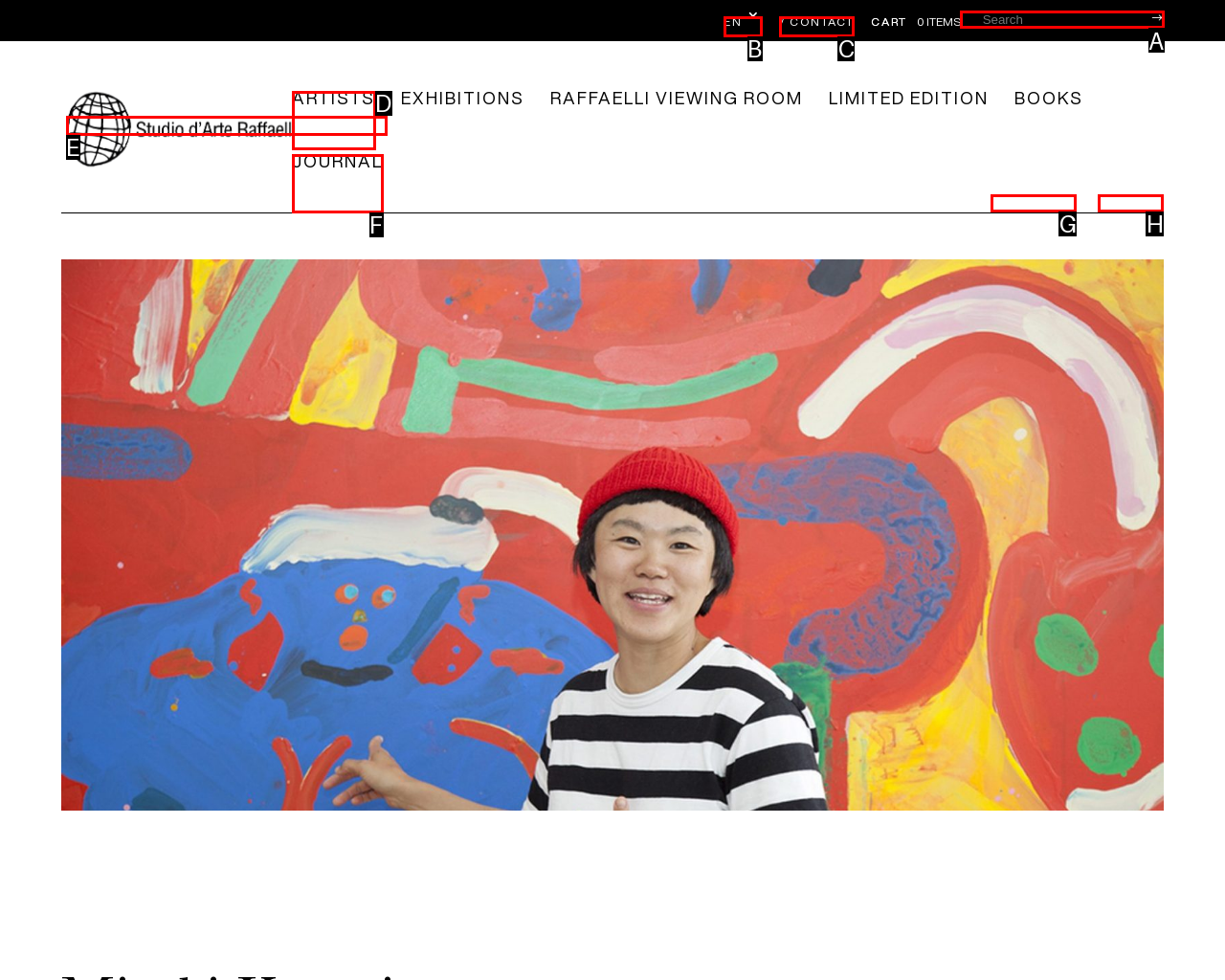Identify the correct UI element to click on to achieve the following task: Learn about 'traditional business structures' Respond with the corresponding letter from the given choices.

None